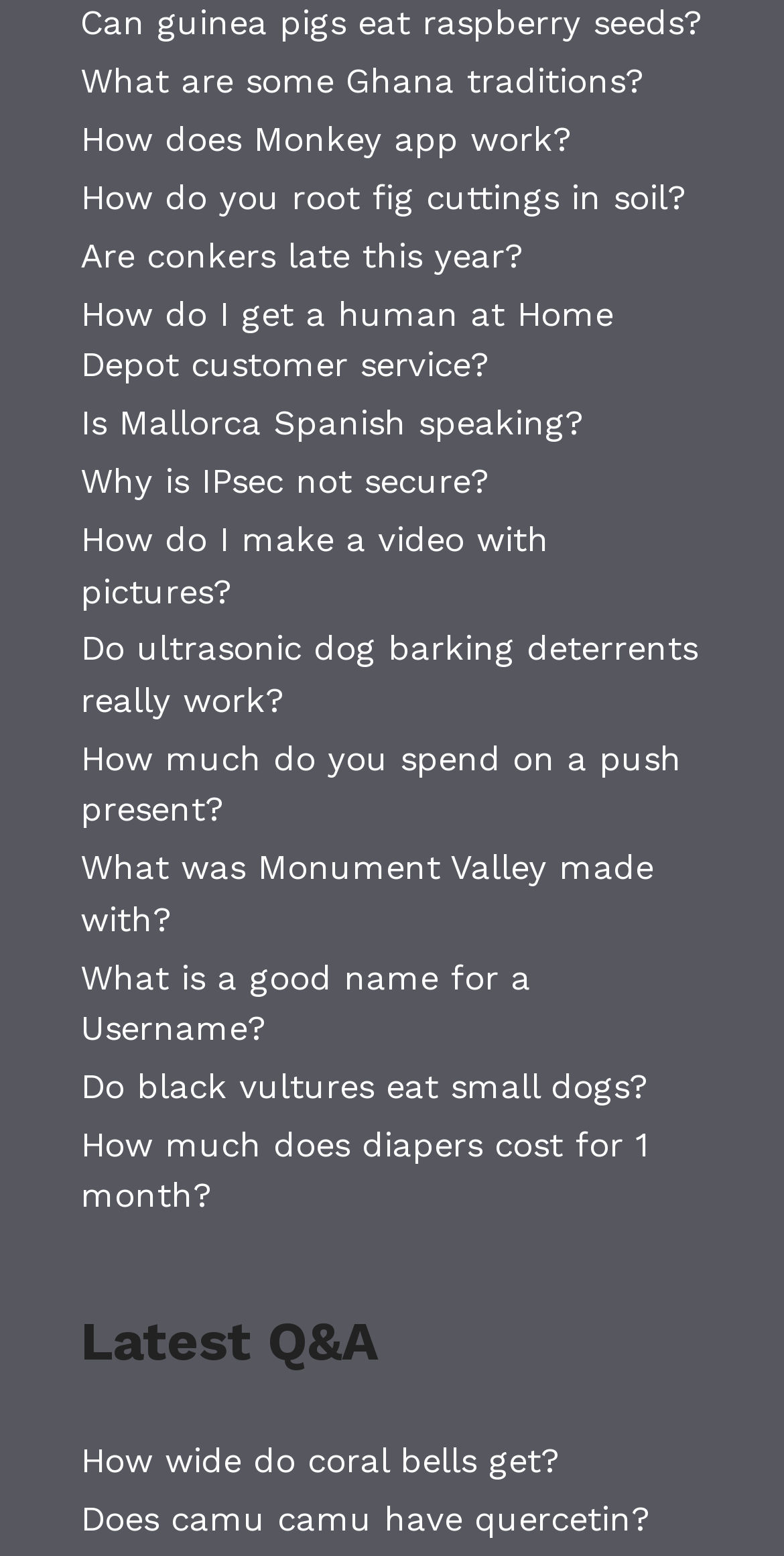Please identify the bounding box coordinates of the clickable region that I should interact with to perform the following instruction: "Get information on rooting fig cuttings in soil". The coordinates should be expressed as four float numbers between 0 and 1, i.e., [left, top, right, bottom].

[0.103, 0.114, 0.874, 0.14]